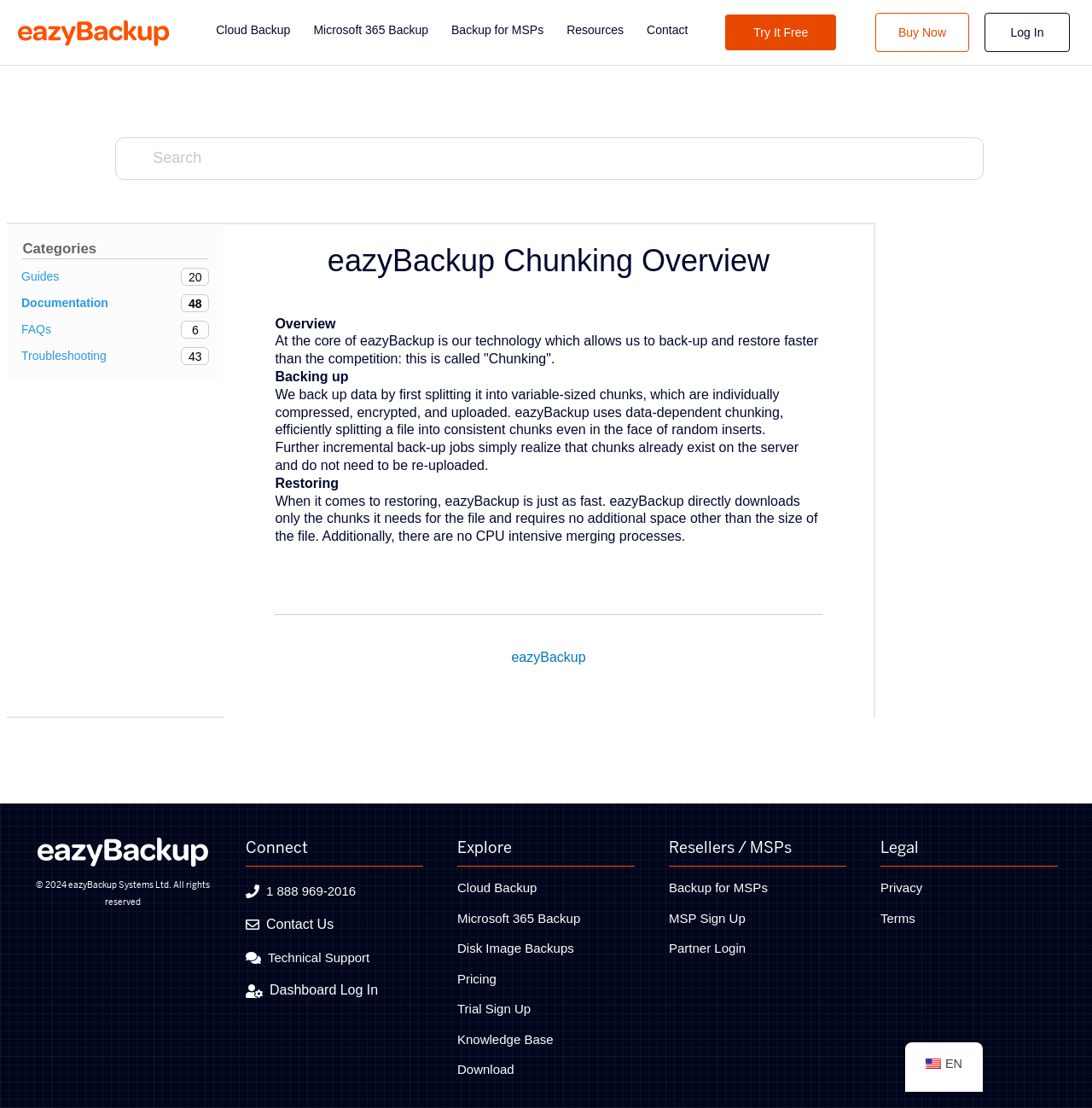Respond with a single word or phrase to the following question:
What is the copyright information of the webpage?

2024 eazyBackup Systems Ltd.